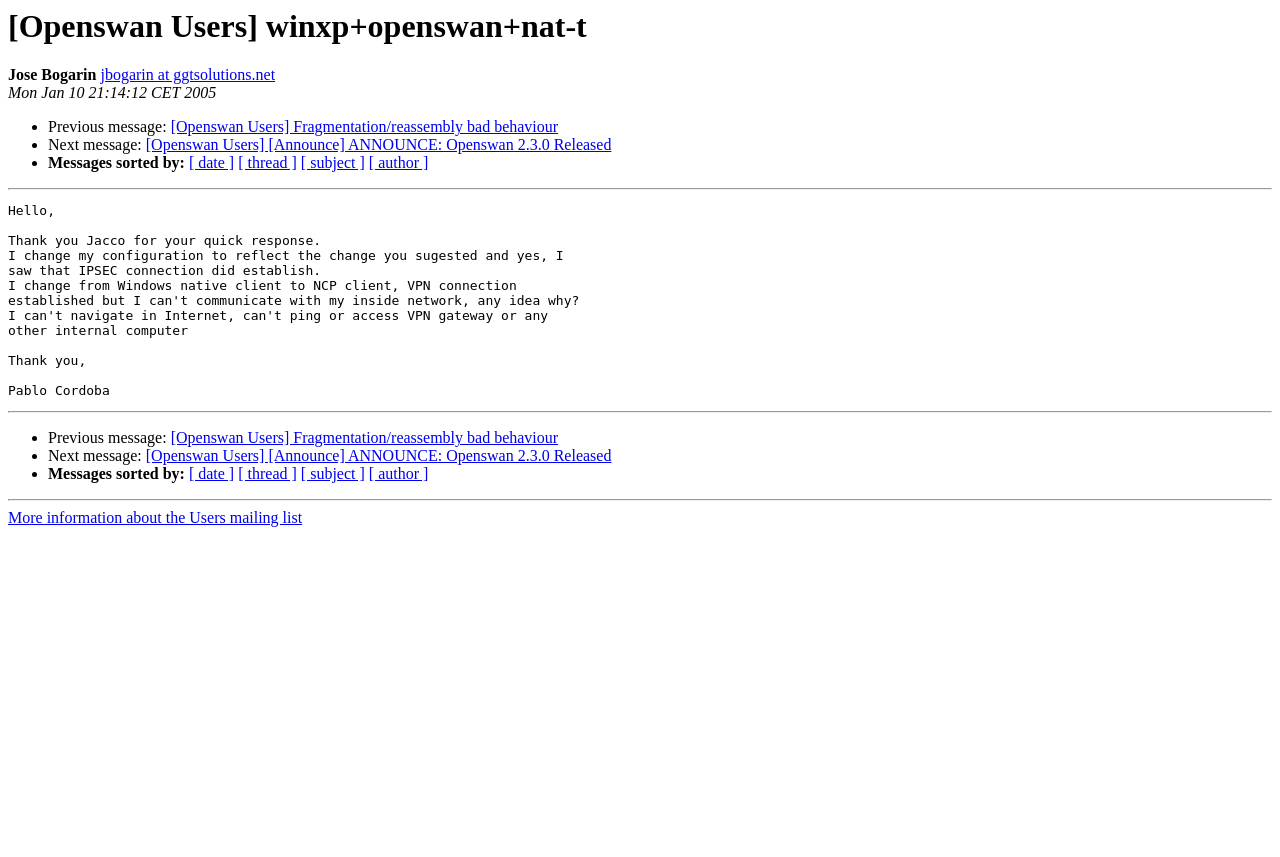Determine the bounding box coordinates of the clickable region to execute the instruction: "Get more information about the Users mailing list". The coordinates should be four float numbers between 0 and 1, denoted as [left, top, right, bottom].

[0.006, 0.594, 0.236, 0.614]